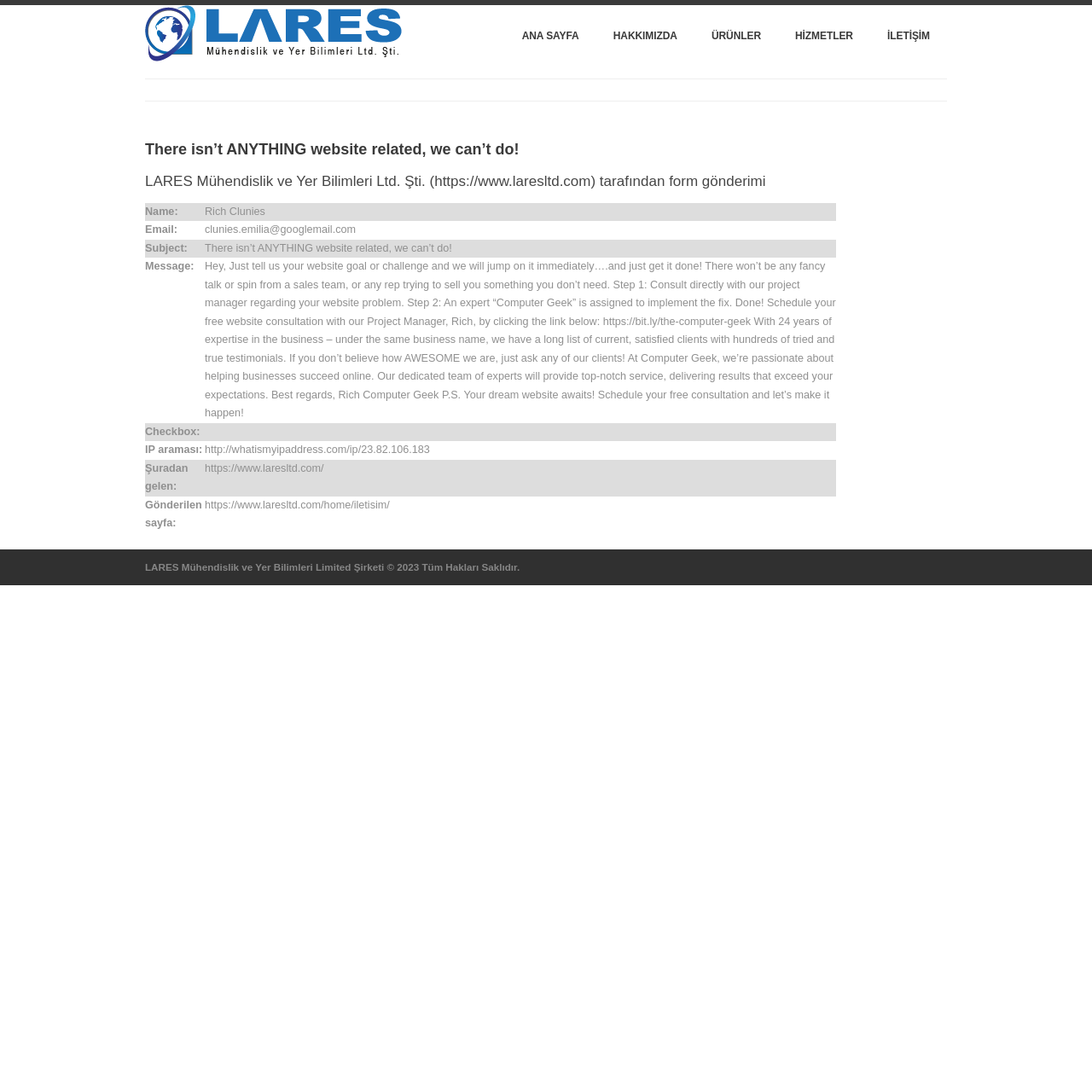What is the email address of Rich Clunies?
Answer the question using a single word or phrase, according to the image.

clunies.emilia@googlemail.com